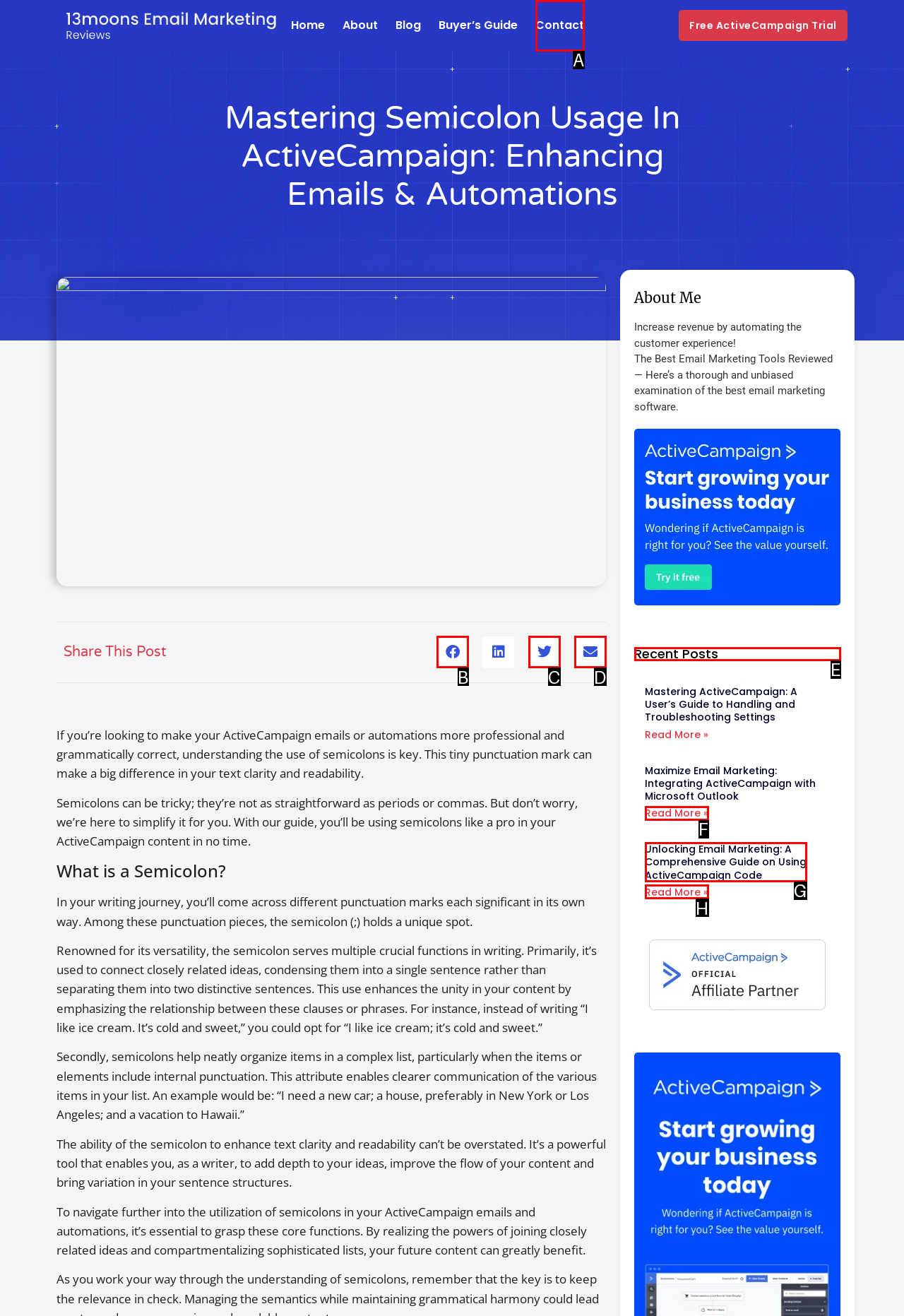Given the task: Check the 'Recent Posts' section, tell me which HTML element to click on.
Answer with the letter of the correct option from the given choices.

E